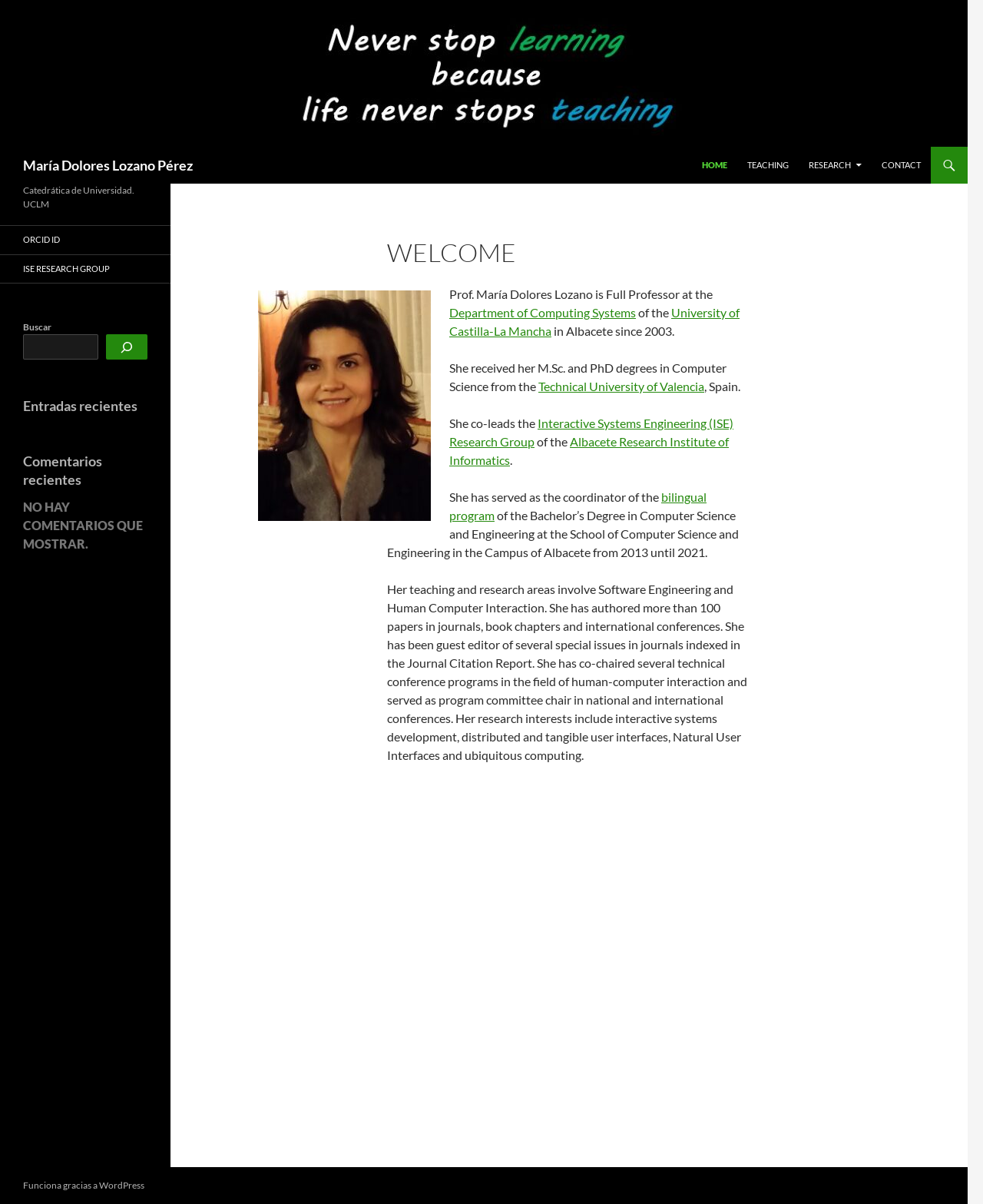Describe every aspect of the webpage in a detailed manner.

This webpage is about María Dolores Lozano Pérez, a Full Professor at the University of Castilla-La Mancha. At the top of the page, there is a header section with a link to her name, an image of her, and a heading with her name. Below this, there is a navigation menu with links to "HOME", "TEACHING", "RESEARCH", and "CONTACT".

The main content of the page is divided into two sections. On the left, there is a sidebar with links to "Buscar" (search), "SALTAR AL CONTENIDO" (skip to content), and "ORCID ID" and "ISE RESEARCH GROUP". Below this, there is a search box with a button and a heading "Entradas recientes" (recent entries) and "Comentarios recientes" (recent comments). However, there are no comments to display.

On the right, there is a main article section with a heading "WELCOME". Below this, there is an image of María Dolores Lozano Pérez, followed by a brief biography that describes her as a Full Professor at the Department of Computing Systems of the University of Castilla-La Mancha. The biography mentions her research interests, which include interactive systems development, distributed and tangible user interfaces, Natural User Interfaces, and ubiquitous computing.

The biography also mentions her teaching experience, including her role as the coordinator of the bilingual program of the Bachelor’s Degree in Computer Science and Engineering at the School of Computer Science and Engineering in the Campus of Albacete. Additionally, it notes that she has authored more than 100 papers in journals, book chapters, and international conferences, and has co-chaired several technical conference programs in the field of human-computer interaction.

At the bottom of the page, there is a footer section with a link to "Funciona gracias a WordPress" (powered by WordPress).